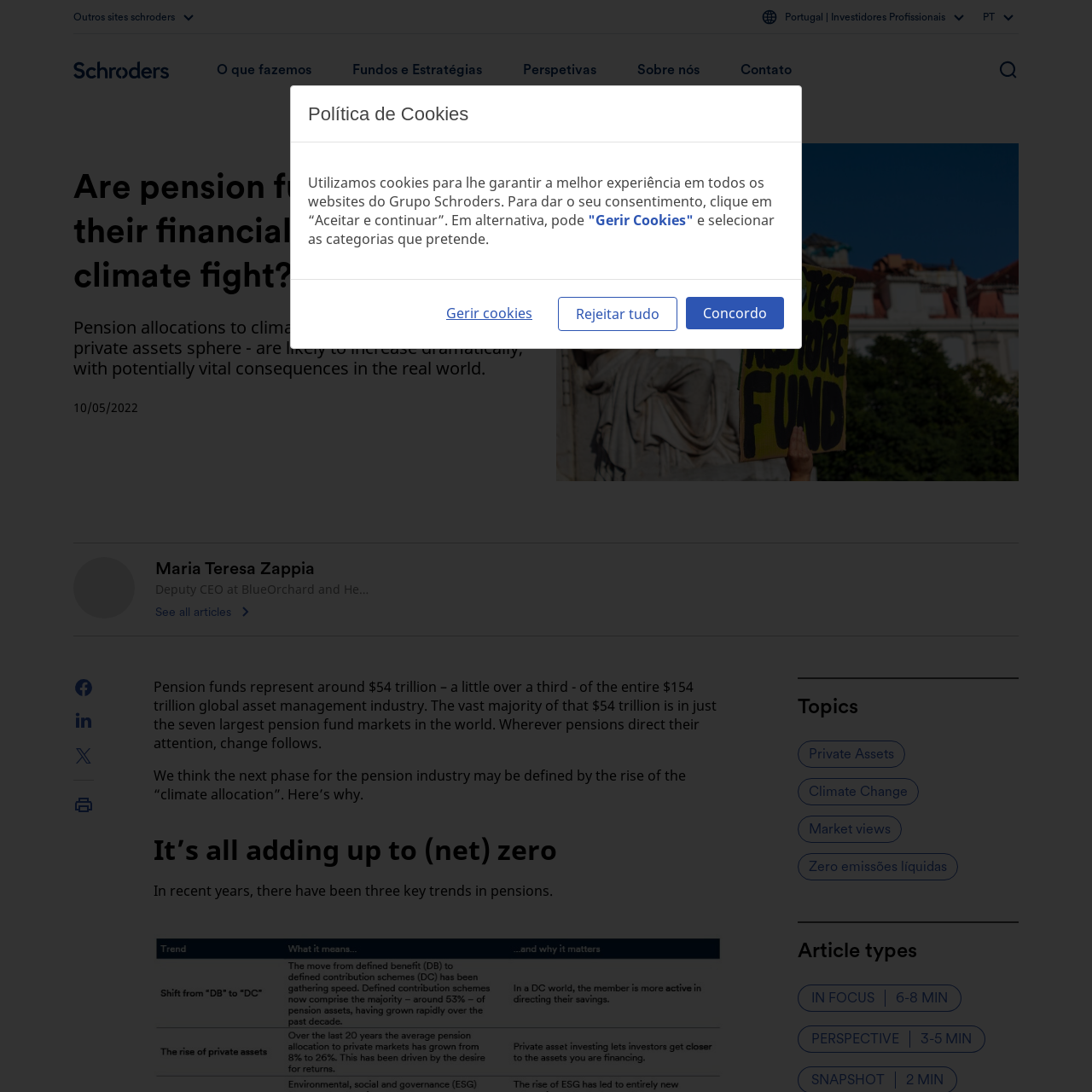Identify the bounding box coordinates necessary to click and complete the given instruction: "Share on LinkedIn".

[0.067, 0.652, 0.086, 0.67]